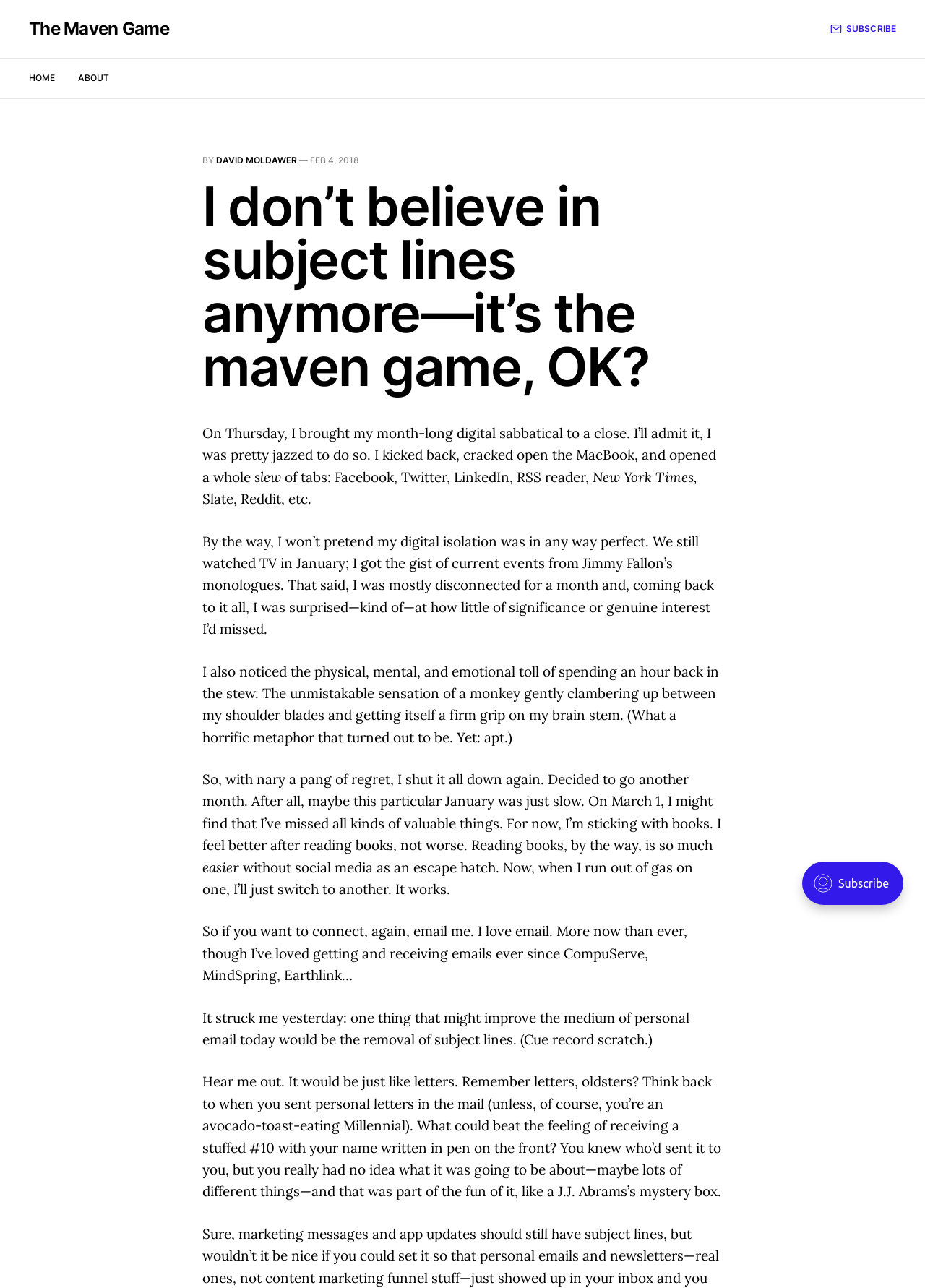What is the author's suggestion for improving personal email?
Refer to the image and provide a concise answer in one word or phrase.

Removing subject lines